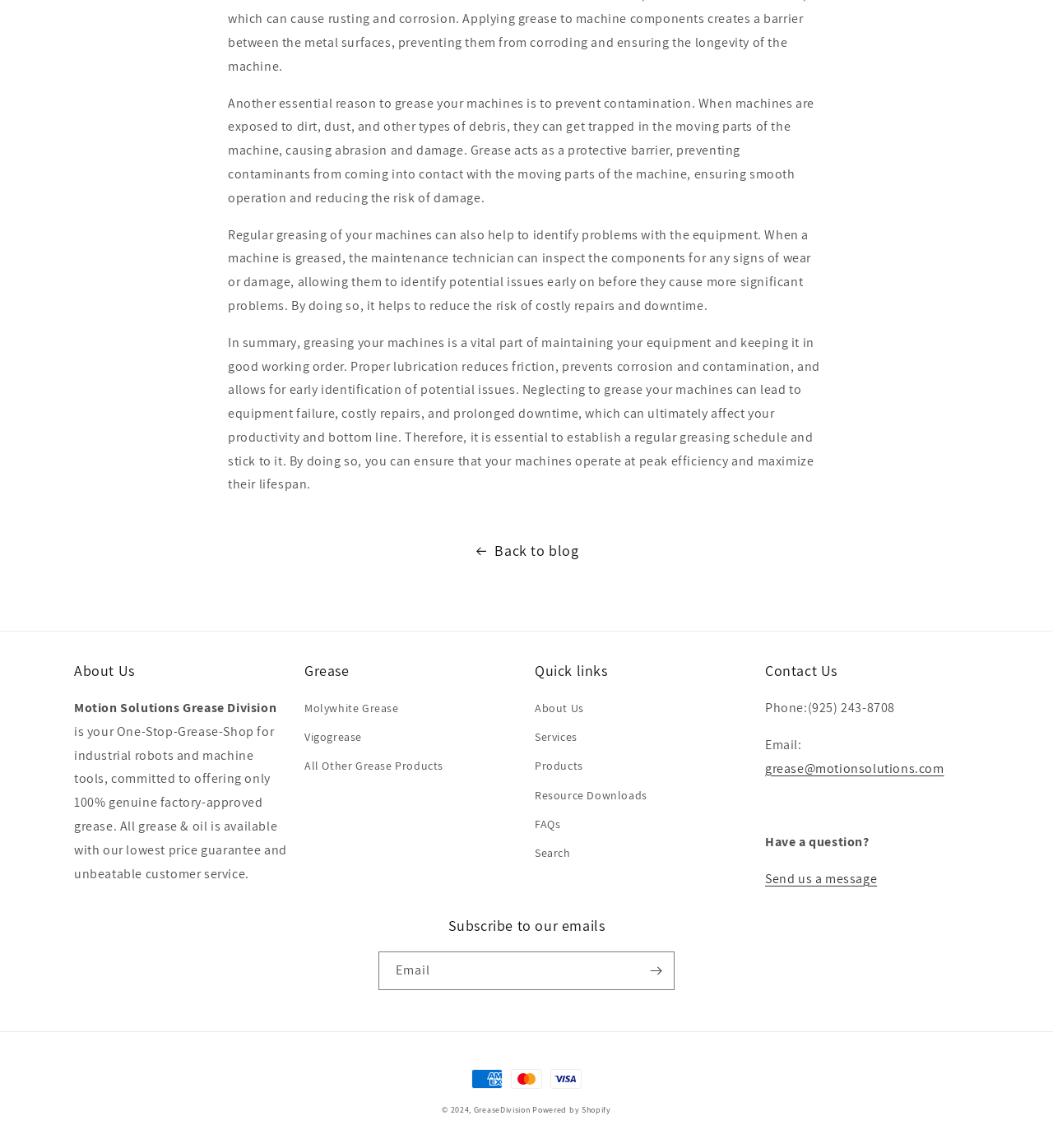Identify the bounding box for the element characterized by the following description: "GreaseDivision".

[0.45, 0.962, 0.504, 0.972]